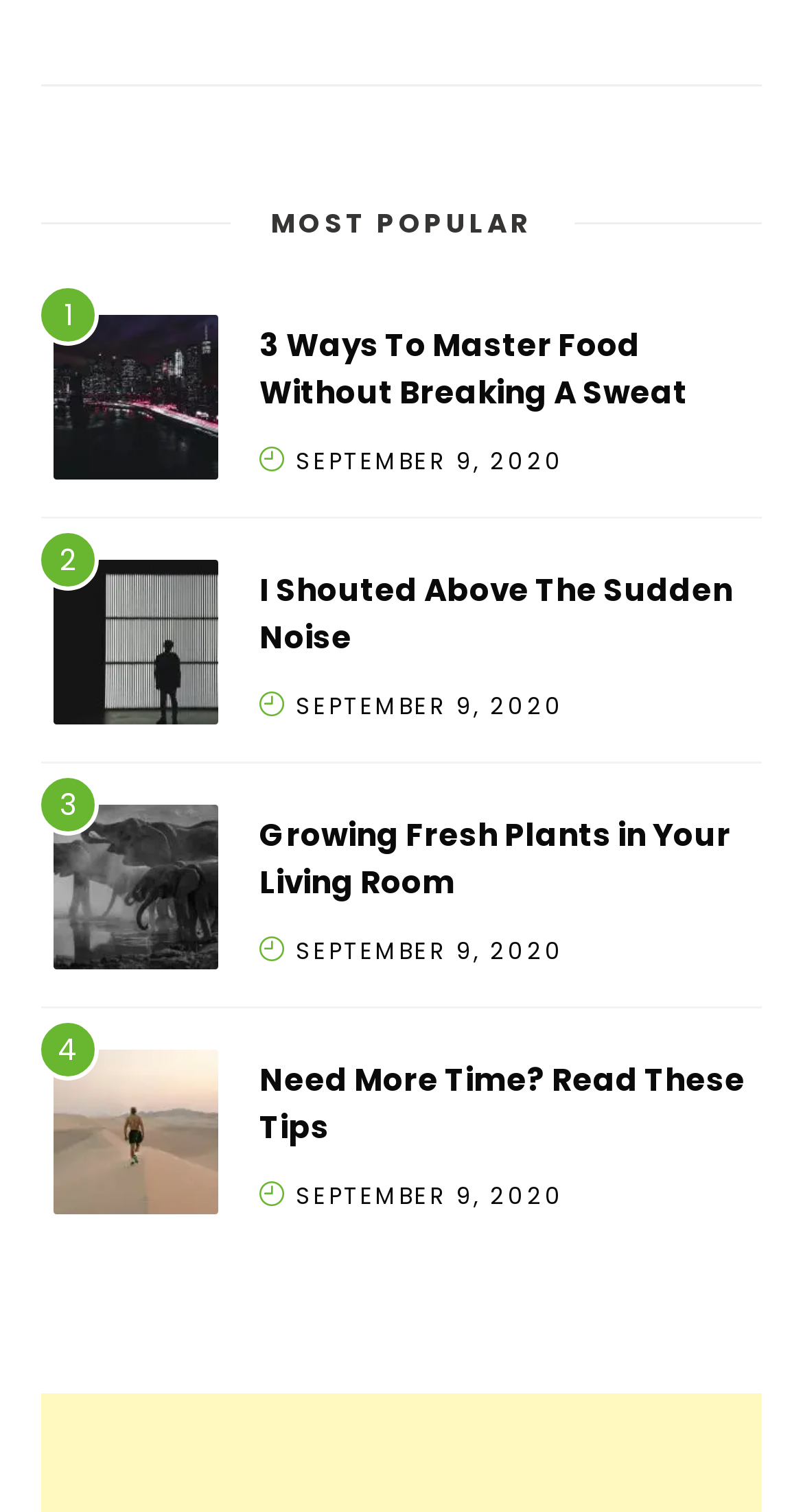How many images are on this page?
Look at the screenshot and provide an in-depth answer.

I counted the number of image elements on the page and found that there are four images, each associated with a distinct article.